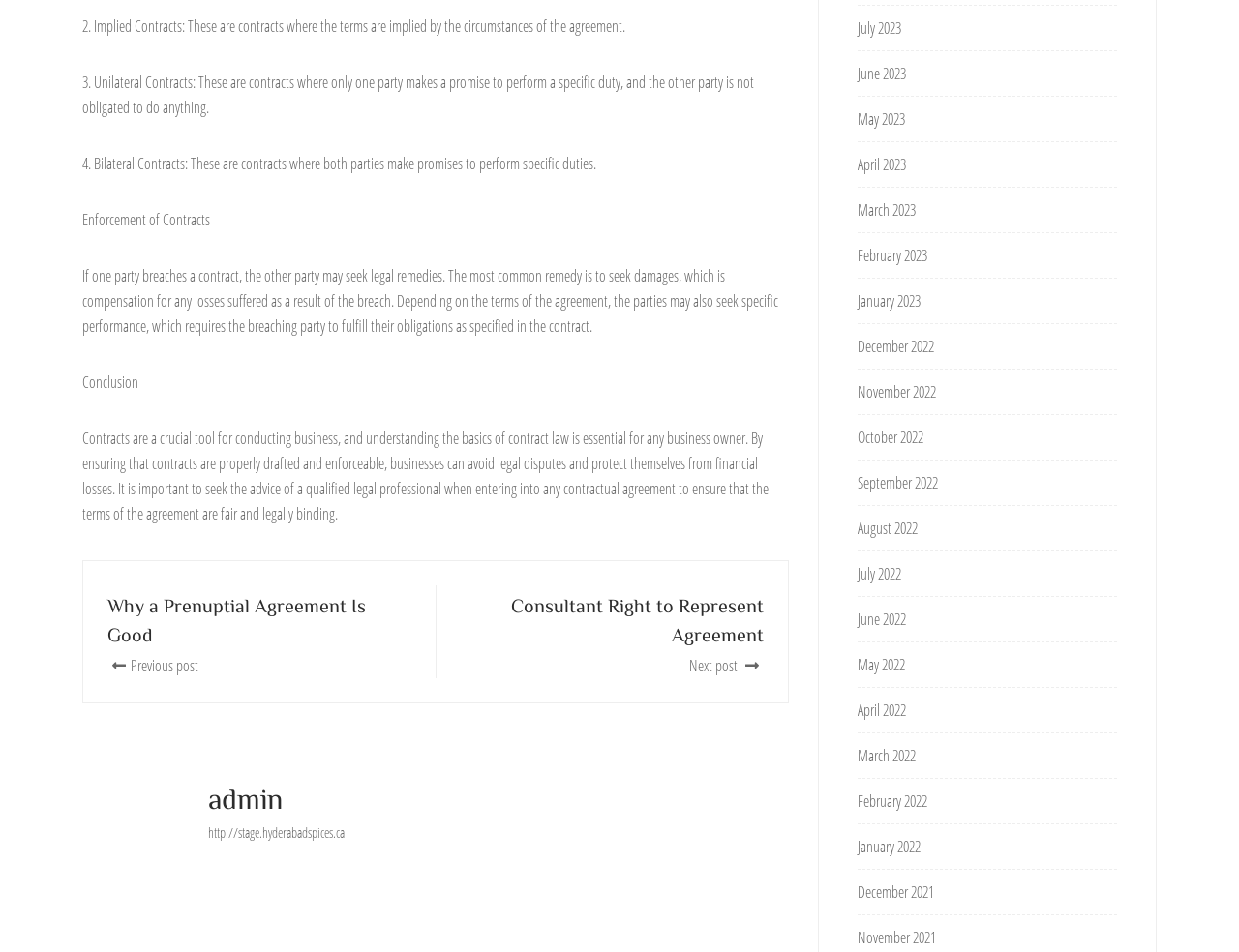From the screenshot, find the bounding box of the UI element matching this description: "http://stage.hyderabadspices.ca". Supply the bounding box coordinates in the form [left, top, right, bottom], each a float between 0 and 1.

[0.168, 0.865, 0.278, 0.884]